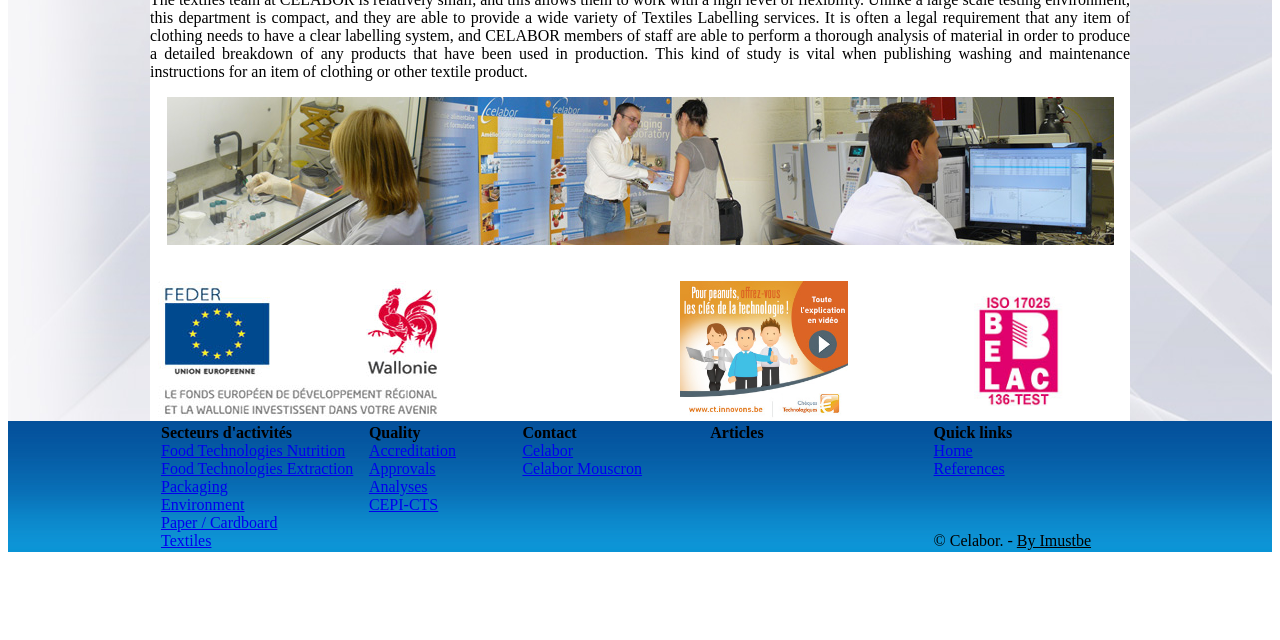Determine the bounding box coordinates for the UI element described. Format the coordinates as (top-left x, top-left y, bottom-right x, bottom-right y) and ensure all values are between 0 and 1. Element description: Celabor Mouscron

[0.408, 0.718, 0.502, 0.745]